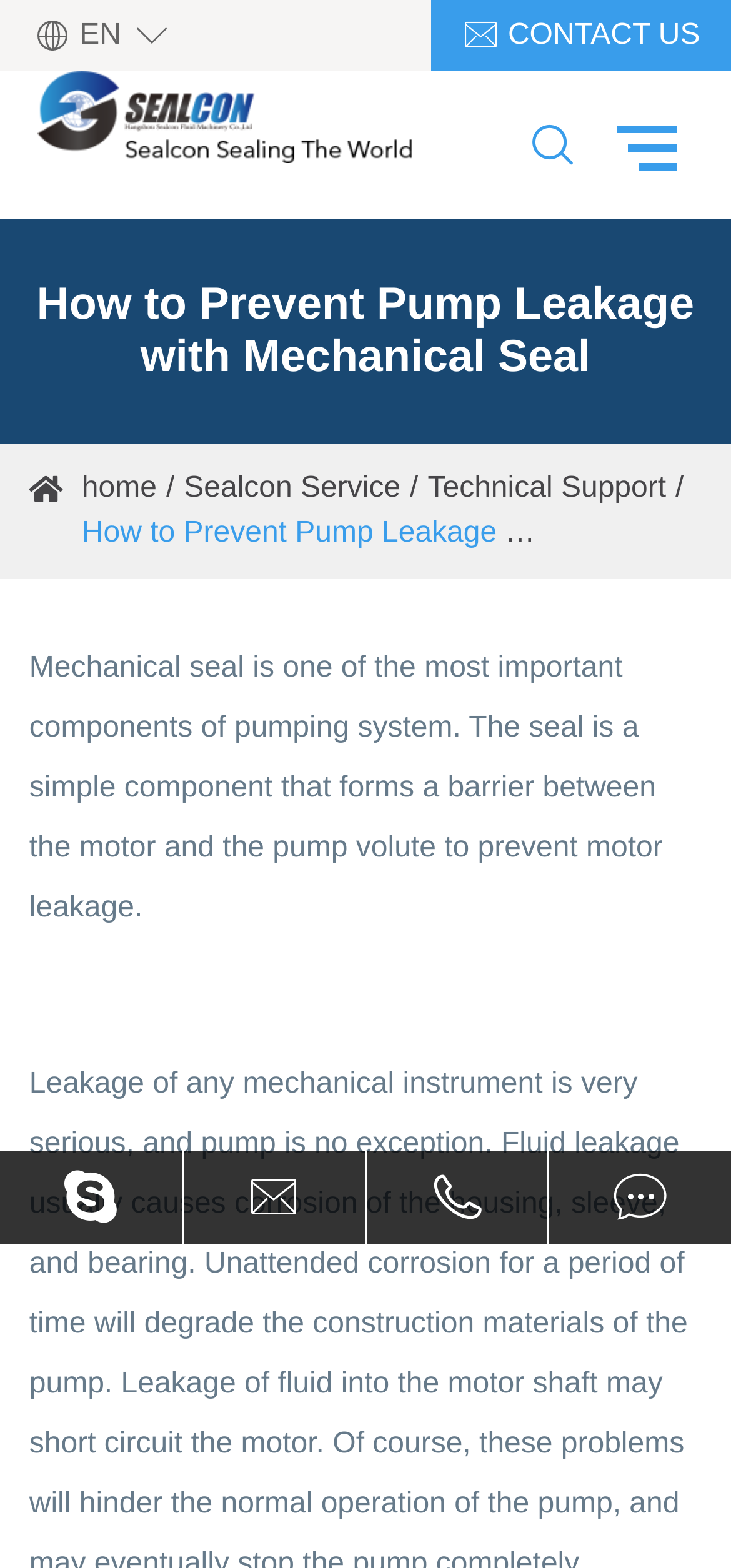Please find and report the bounding box coordinates of the element to click in order to perform the following action: "Go to home page". The coordinates should be expressed as four float numbers between 0 and 1, in the format [left, top, right, bottom].

[0.112, 0.301, 0.214, 0.322]